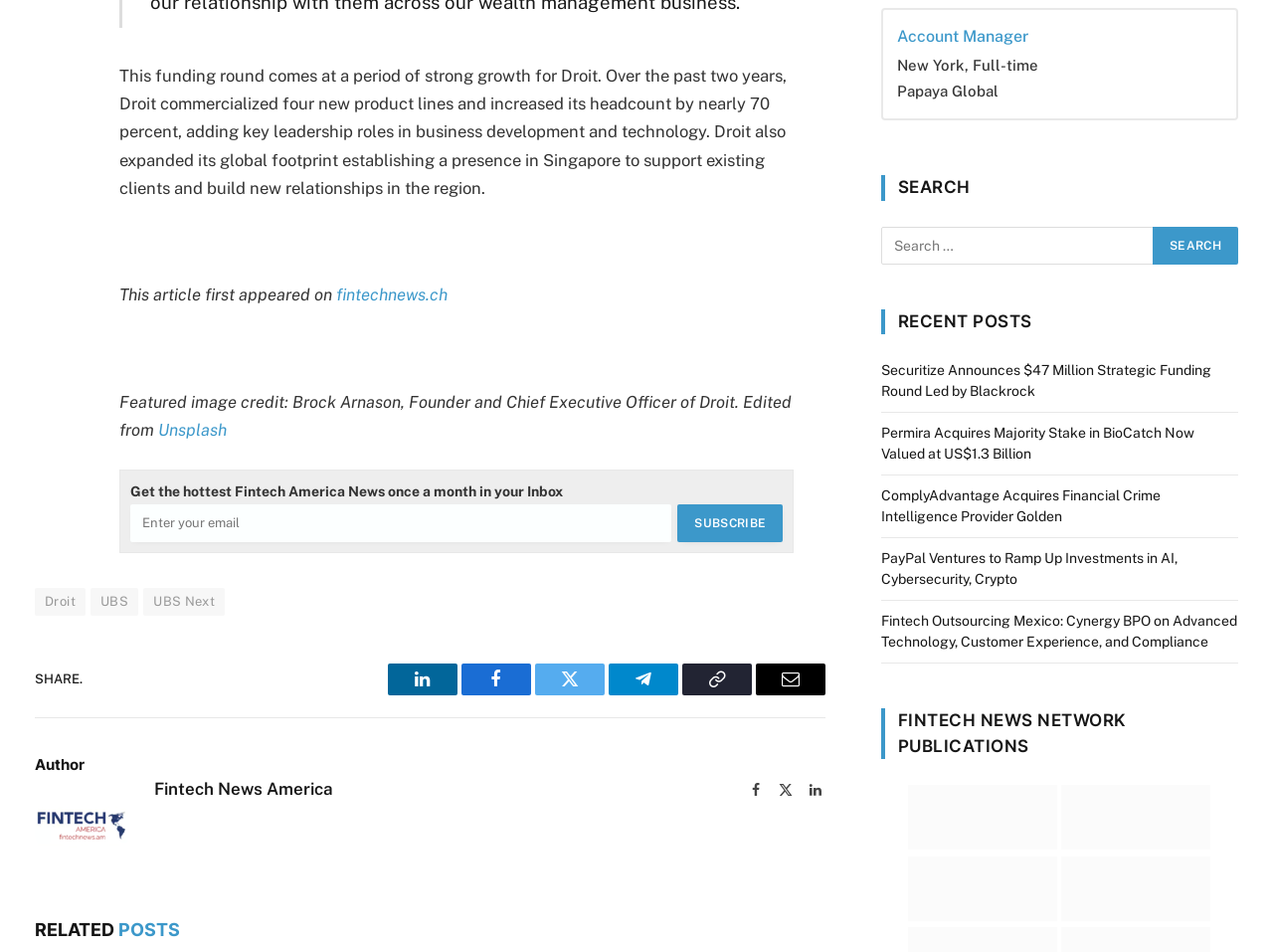Find the bounding box coordinates of the clickable region needed to perform the following instruction: "Read the recent post about Securitize". The coordinates should be provided as four float numbers between 0 and 1, i.e., [left, top, right, bottom].

[0.692, 0.381, 0.951, 0.419]